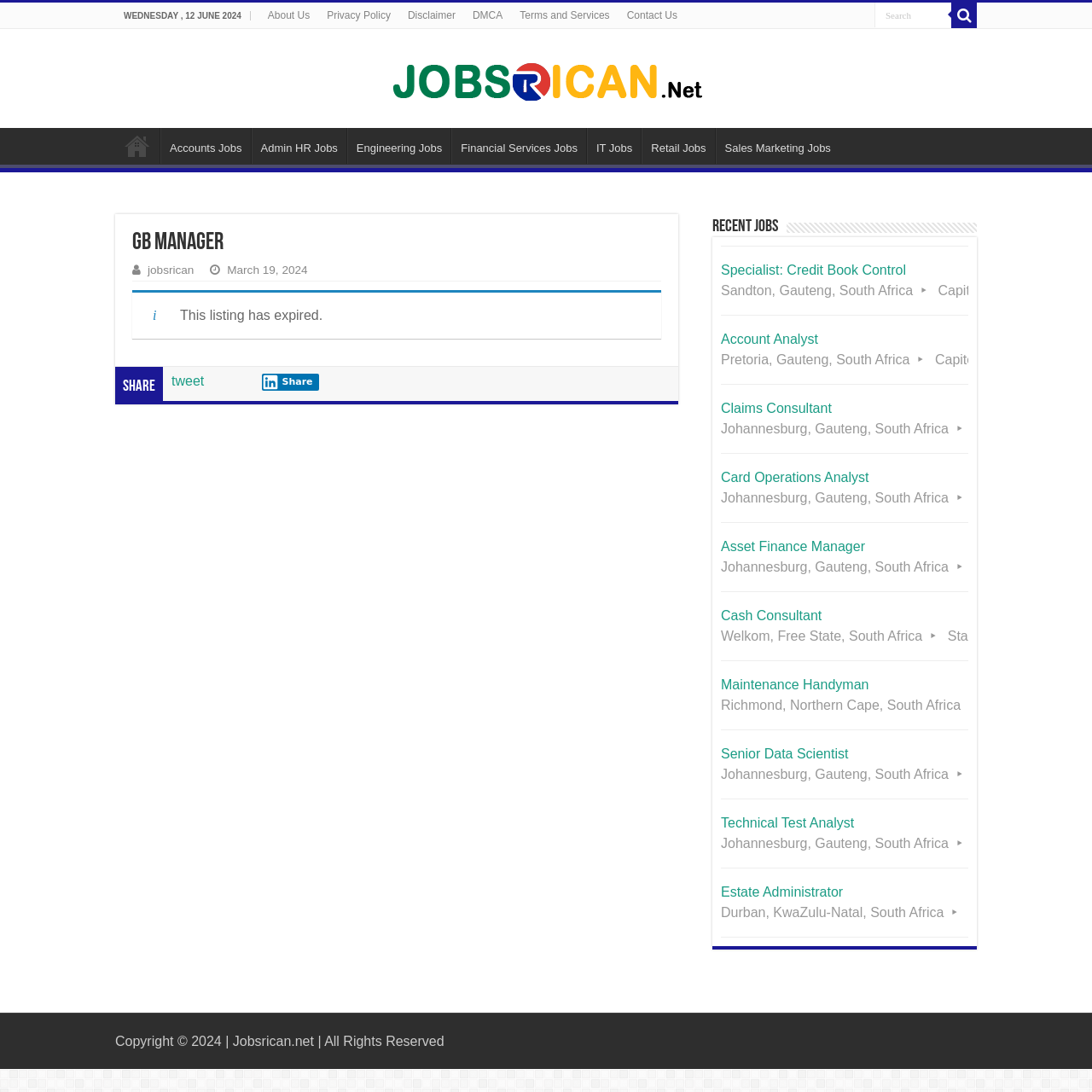Please reply to the following question using a single word or phrase: 
What is the purpose of the button with a search icon?

Search